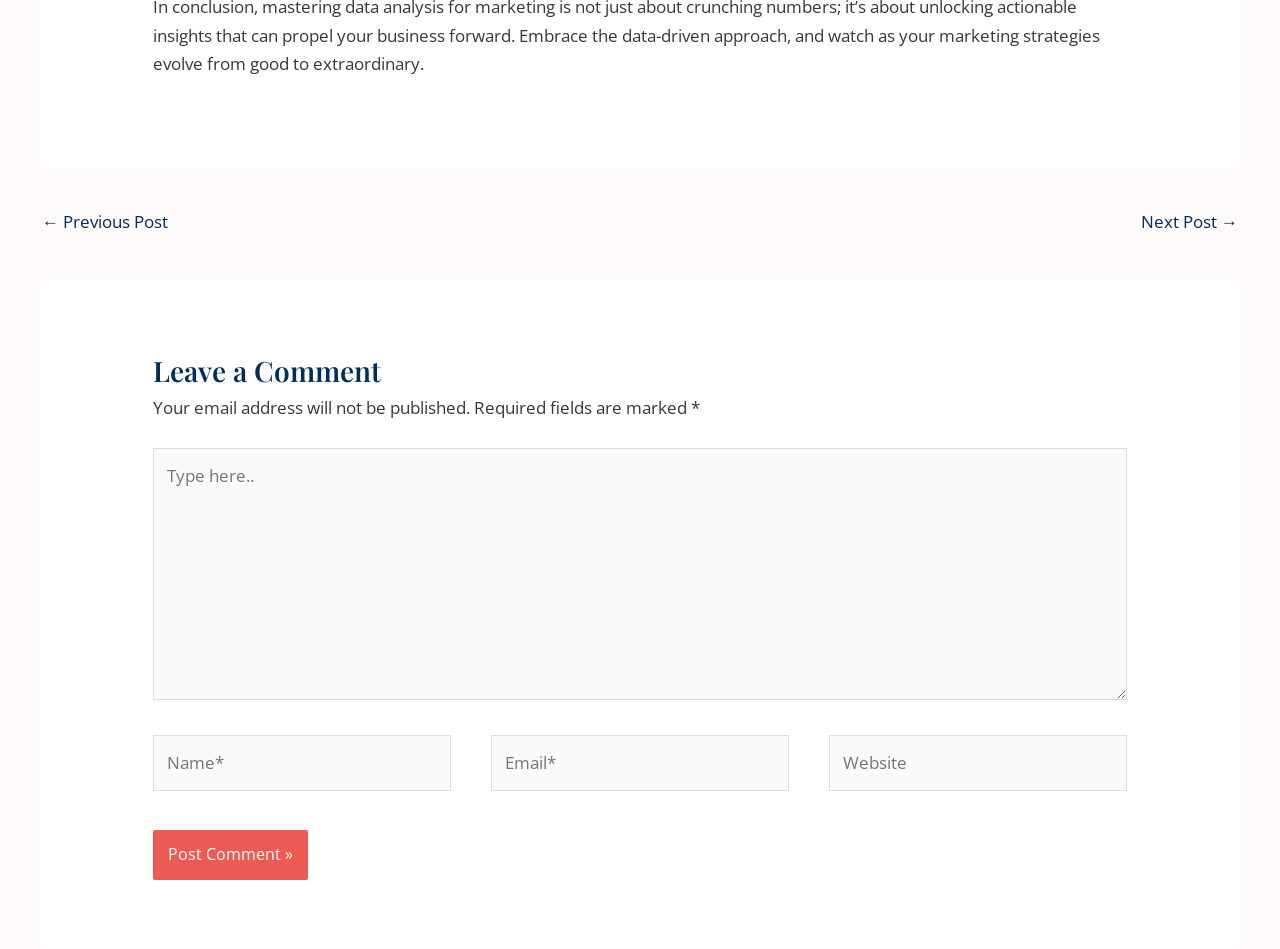Provide the bounding box coordinates of the HTML element this sentence describes: "parent_node: Email* name="email" placeholder="Email*"".

[0.384, 0.775, 0.616, 0.833]